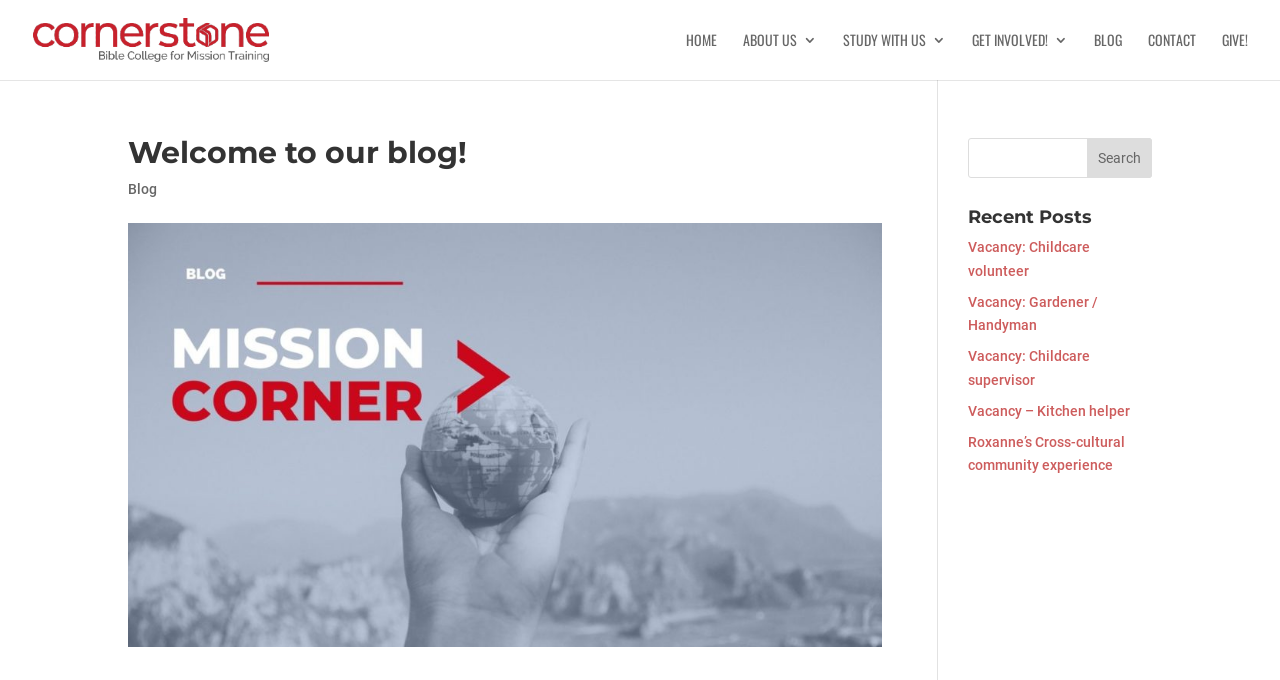What is the headline of the webpage?

Welcome to our blog!